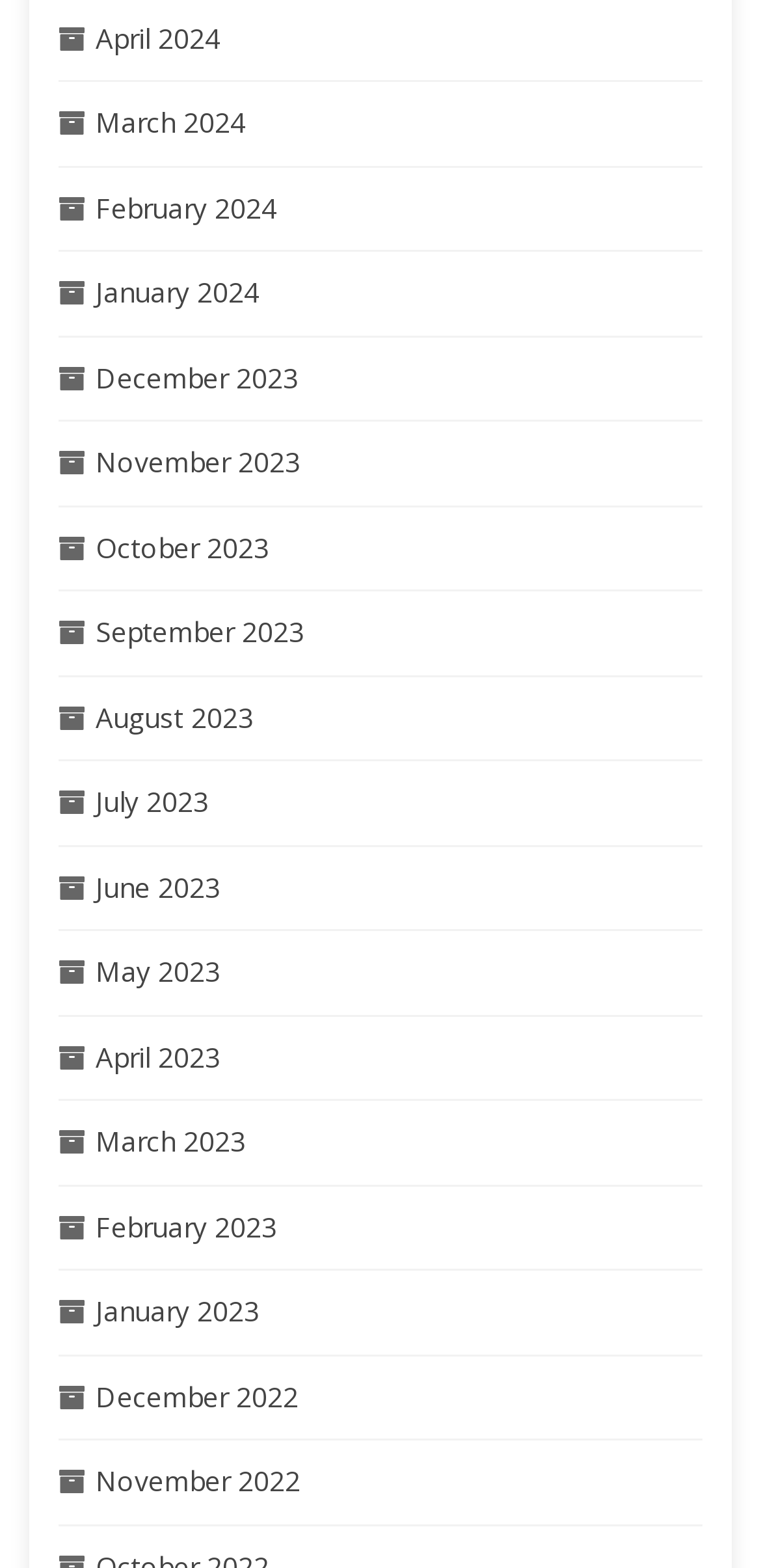Analyze the image and give a detailed response to the question:
What is the position of the 'June 2023' link?

By comparing the y1 and y2 coordinates of the links, I determined that the 'June 2023' link is located in the middle of the list, with its y1 coordinate being around 0.553 and y2 coordinate being around 0.577.